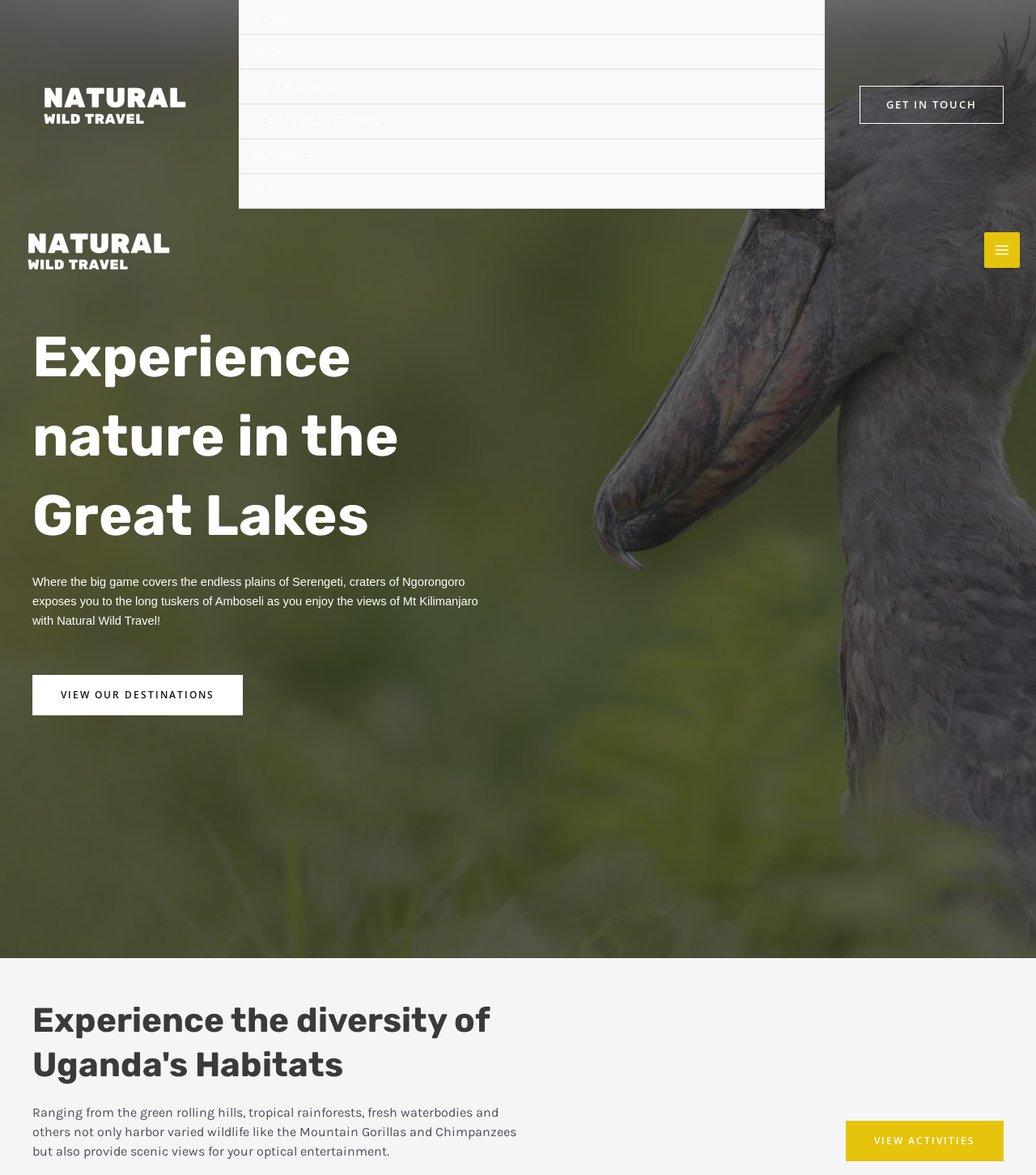What is the main navigation menu?
Using the image, provide a concise answer in one word or a short phrase.

HOME, ABOUT, DESTINATIONS, PHOTOGRAPHY TOURS, ITINERARIES, BLOG